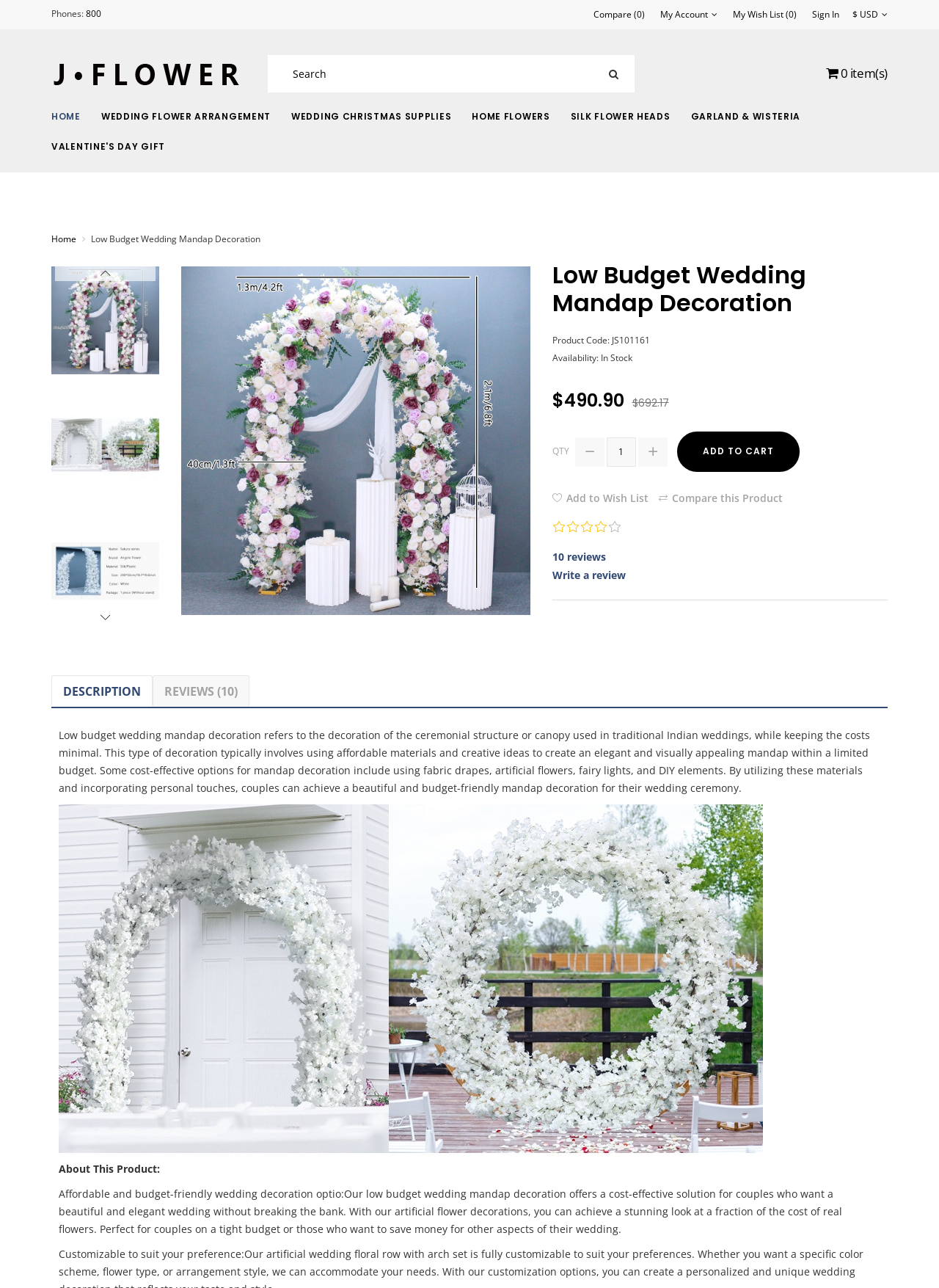What is the current availability of the product?
Answer the question with a single word or phrase, referring to the image.

In Stock